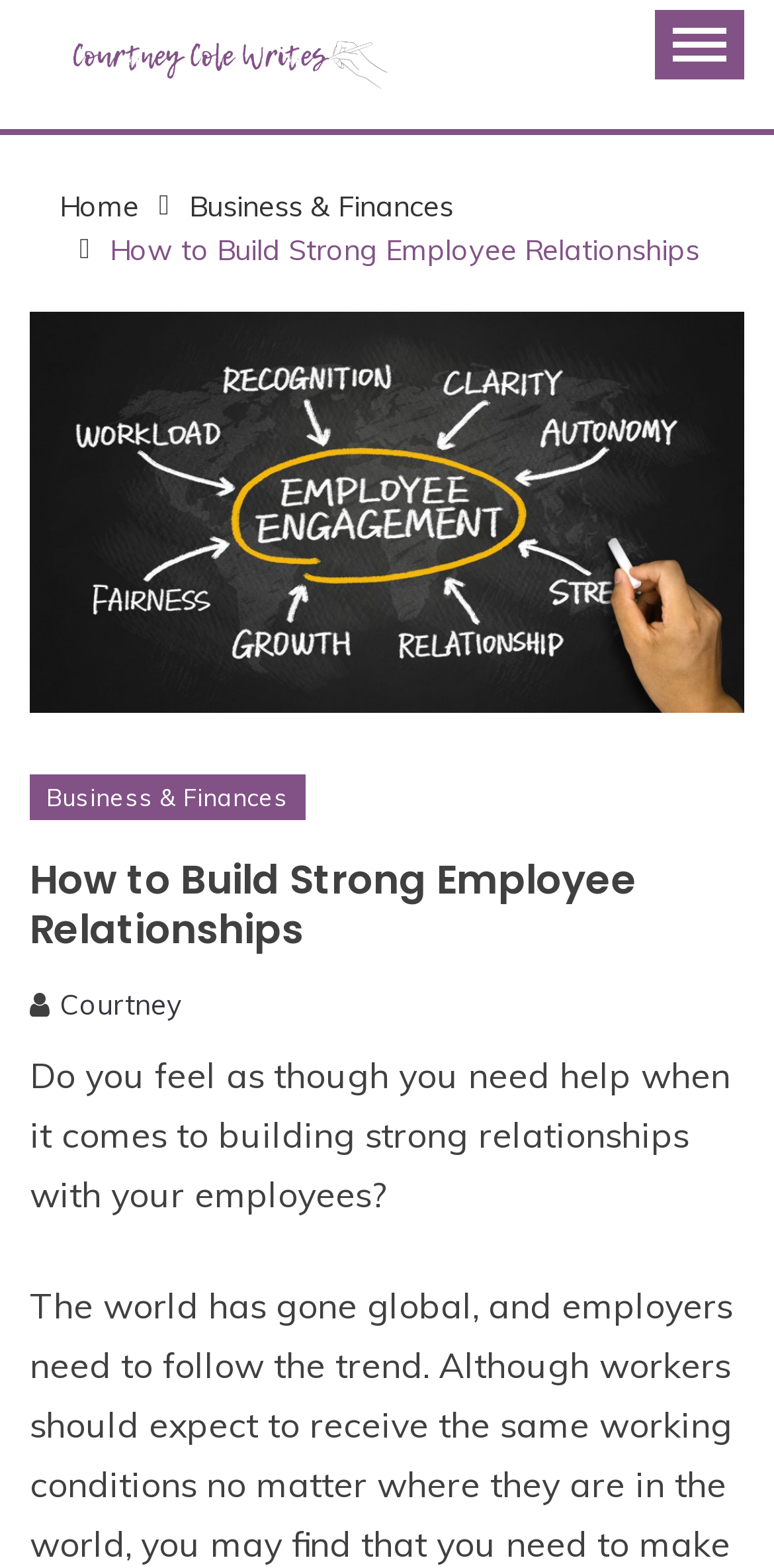Kindly respond to the following question with a single word or a brief phrase: 
How many links are in the primary menu?

1